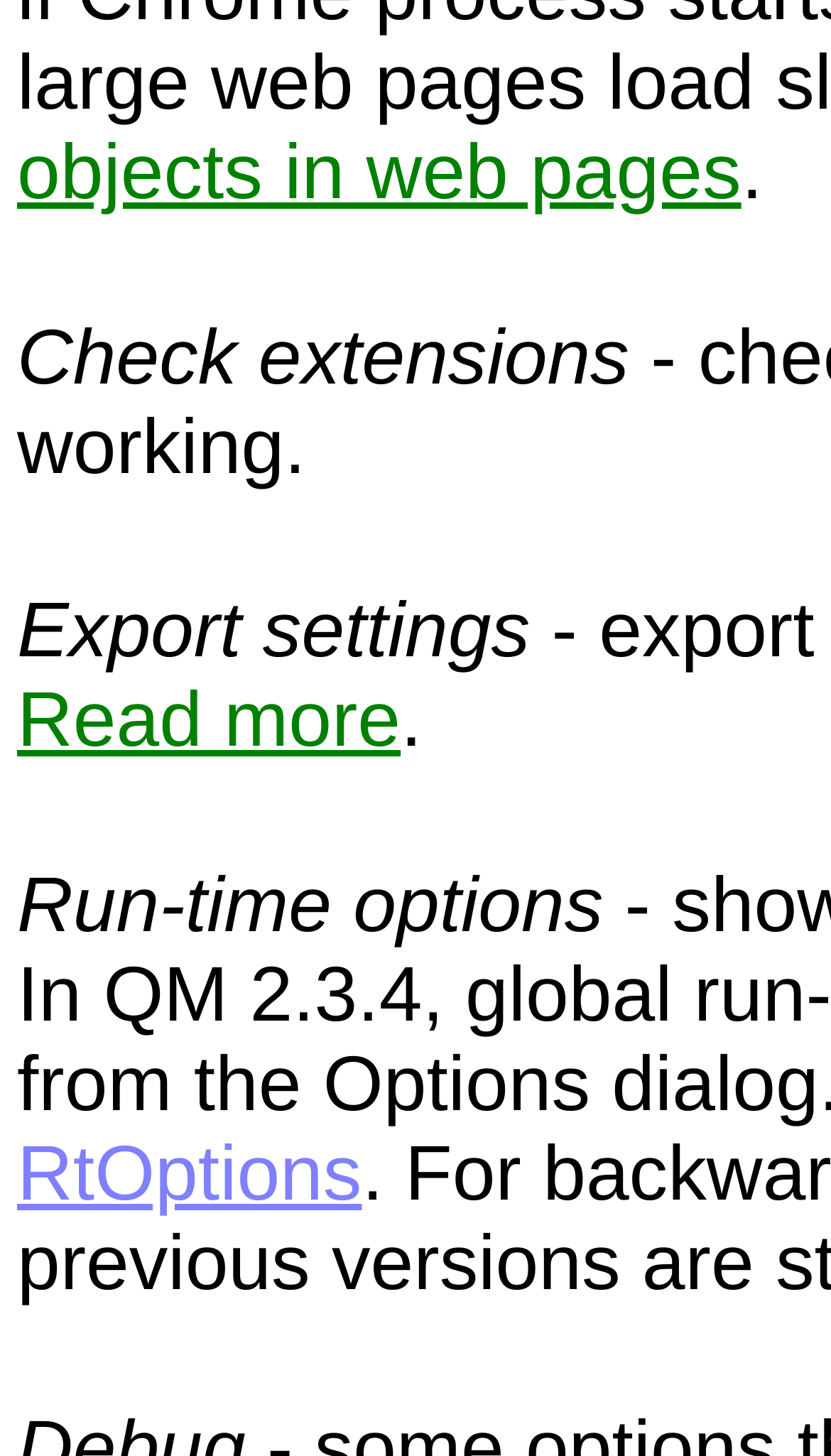Determine the bounding box coordinates for the UI element with the following description: "RtOptions". The coordinates should be four float numbers between 0 and 1, represented as [left, top, right, bottom].

[0.021, 0.775, 0.435, 0.835]